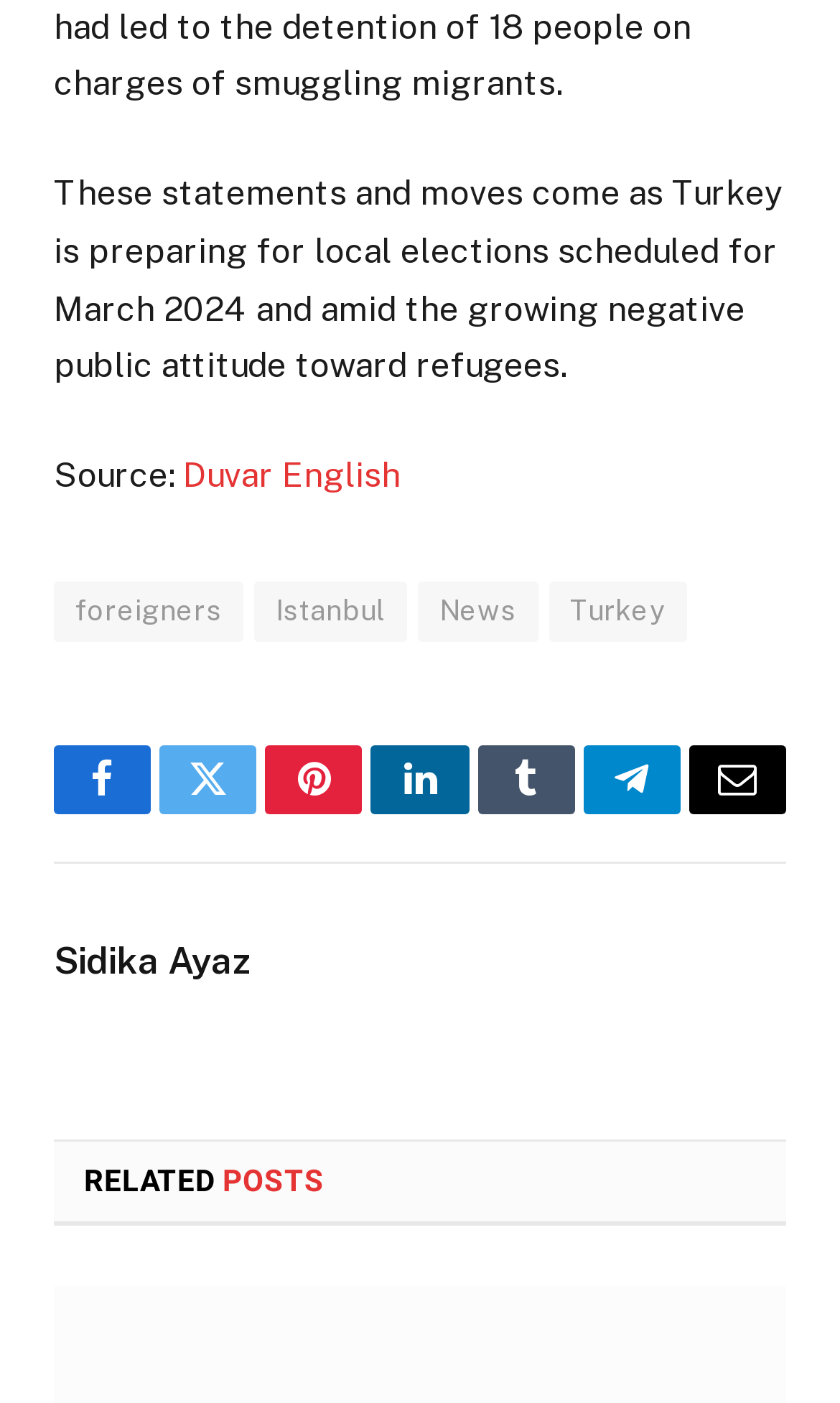Kindly provide the bounding box coordinates of the section you need to click on to fulfill the given instruction: "Check news about Istanbul".

[0.302, 0.414, 0.485, 0.457]